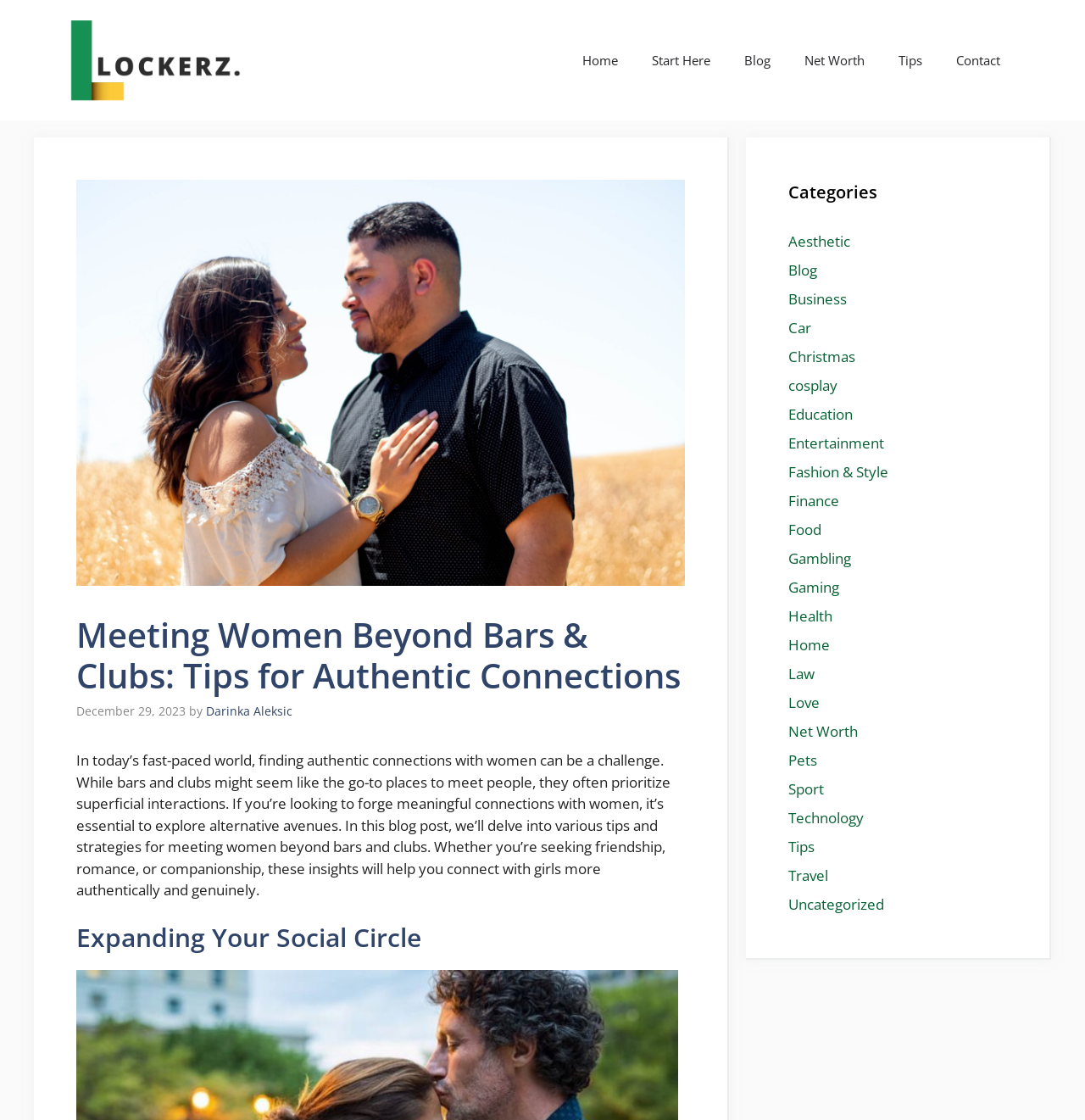Using the format (top-left x, top-left y, bottom-right x, bottom-right y), provide the bounding box coordinates for the described UI element. All values should be floating point numbers between 0 and 1: Fashion & Style

[0.727, 0.413, 0.819, 0.43]